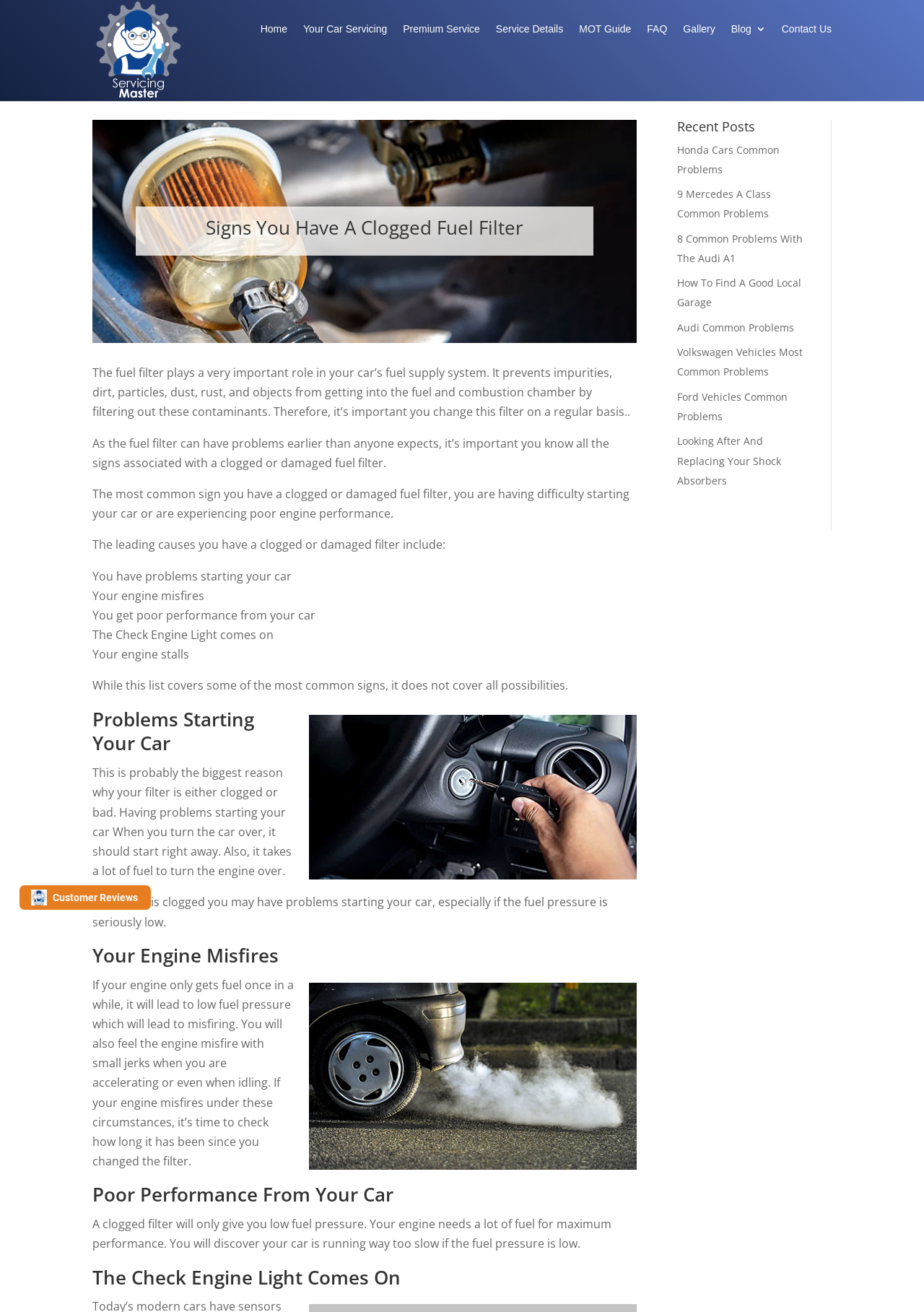Please determine the bounding box coordinates for the element with the description: "Volkswagen Vehicles Most Common Problems".

[0.733, 0.263, 0.869, 0.289]